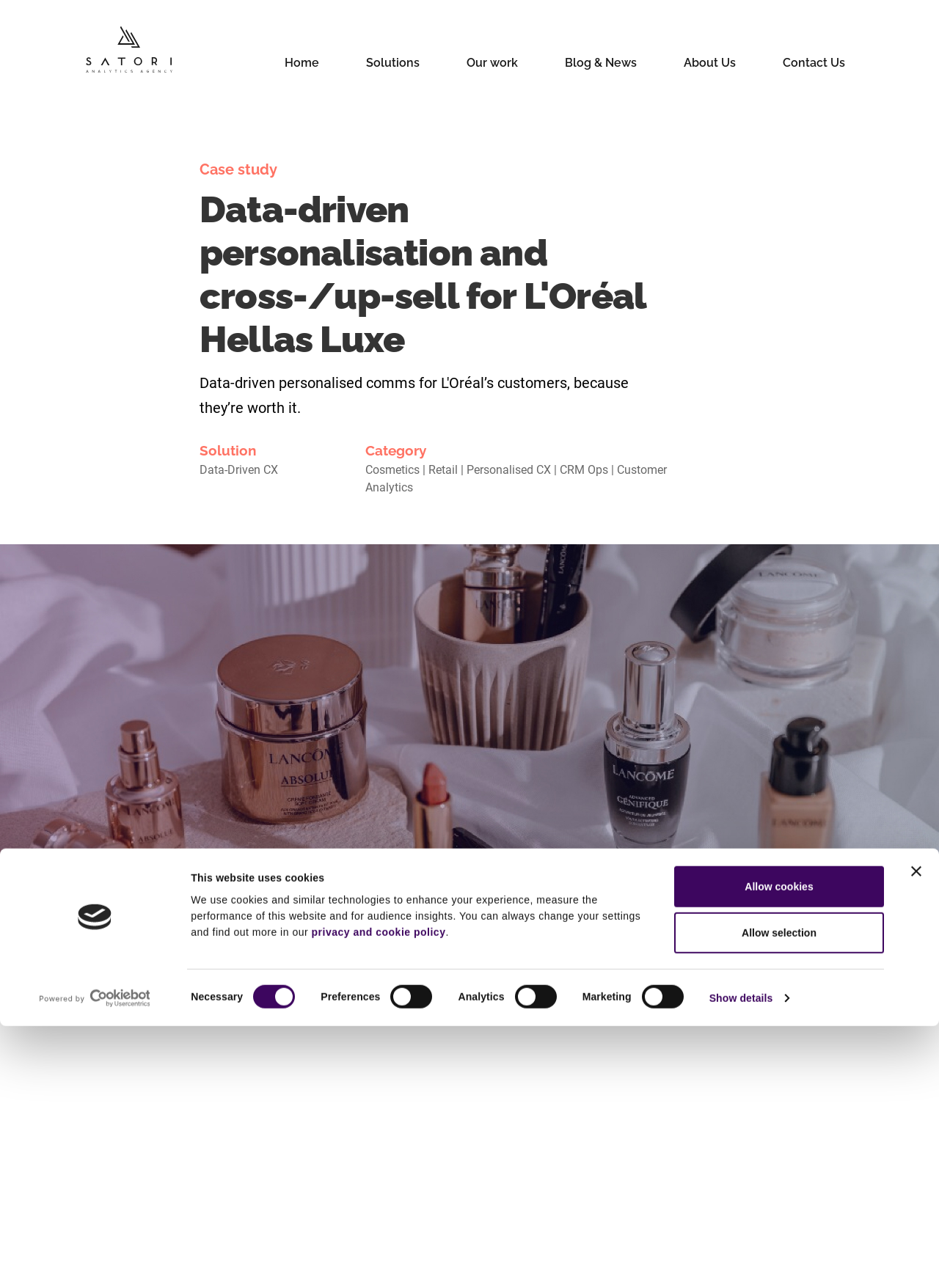Provide the text content of the webpage's main heading.

Data-driven personalisation and cross-/up-sell for L'Oréal Hellas Luxe